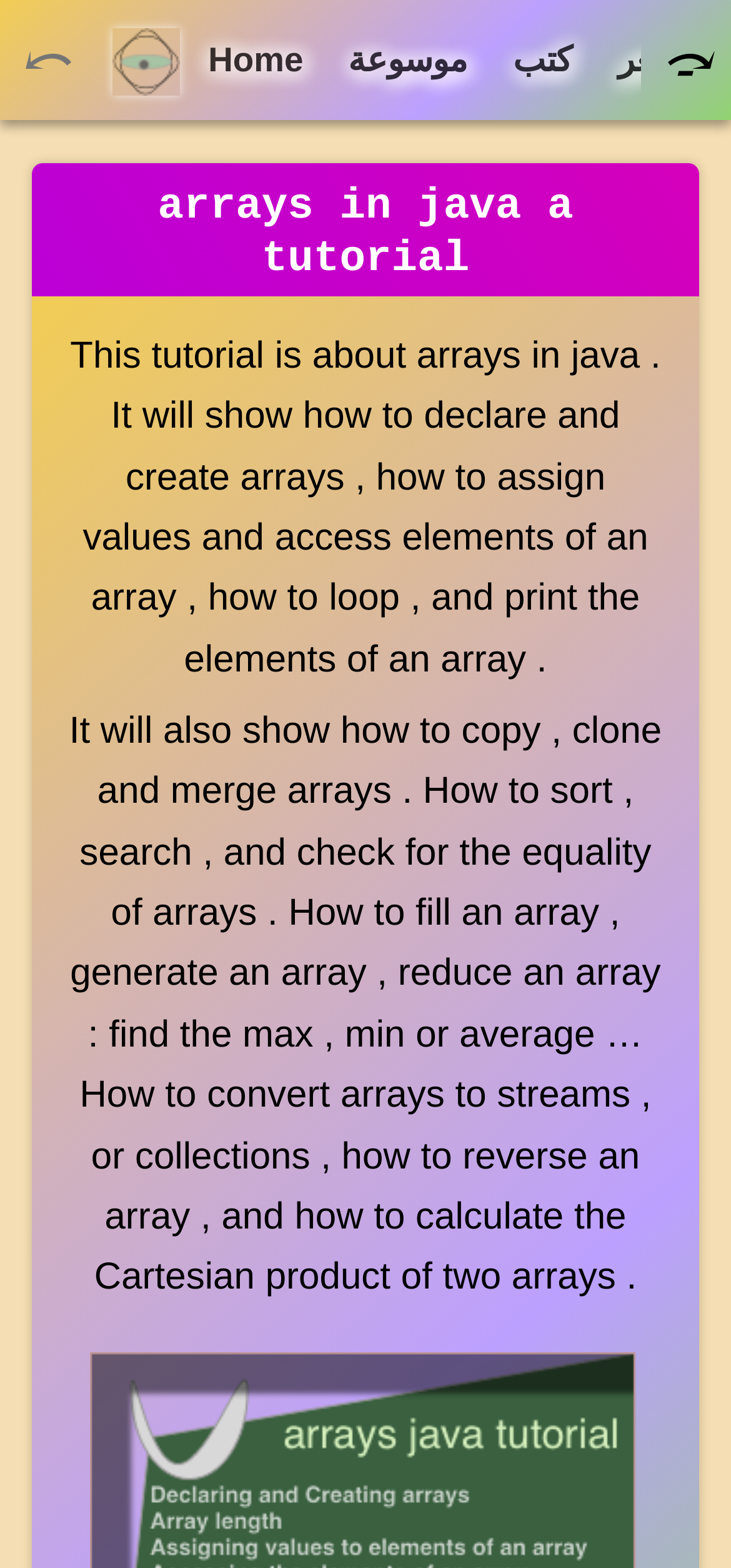What is the last topic mentioned in the tutorial?
Answer the question based on the image using a single word or a brief phrase.

calculating the Cartesian product of two arrays